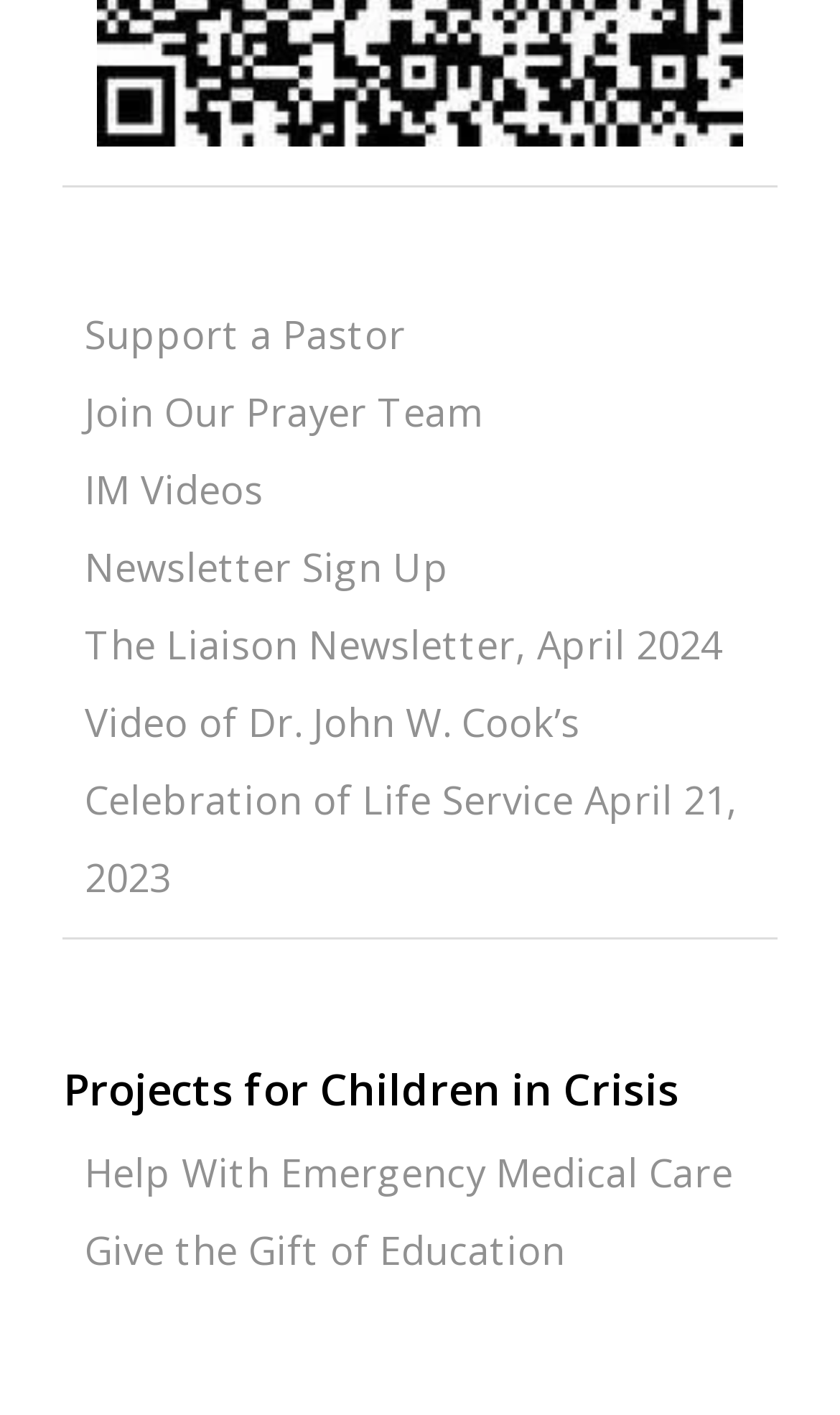How many links are there on the webpage?
Respond with a short answer, either a single word or a phrase, based on the image.

9